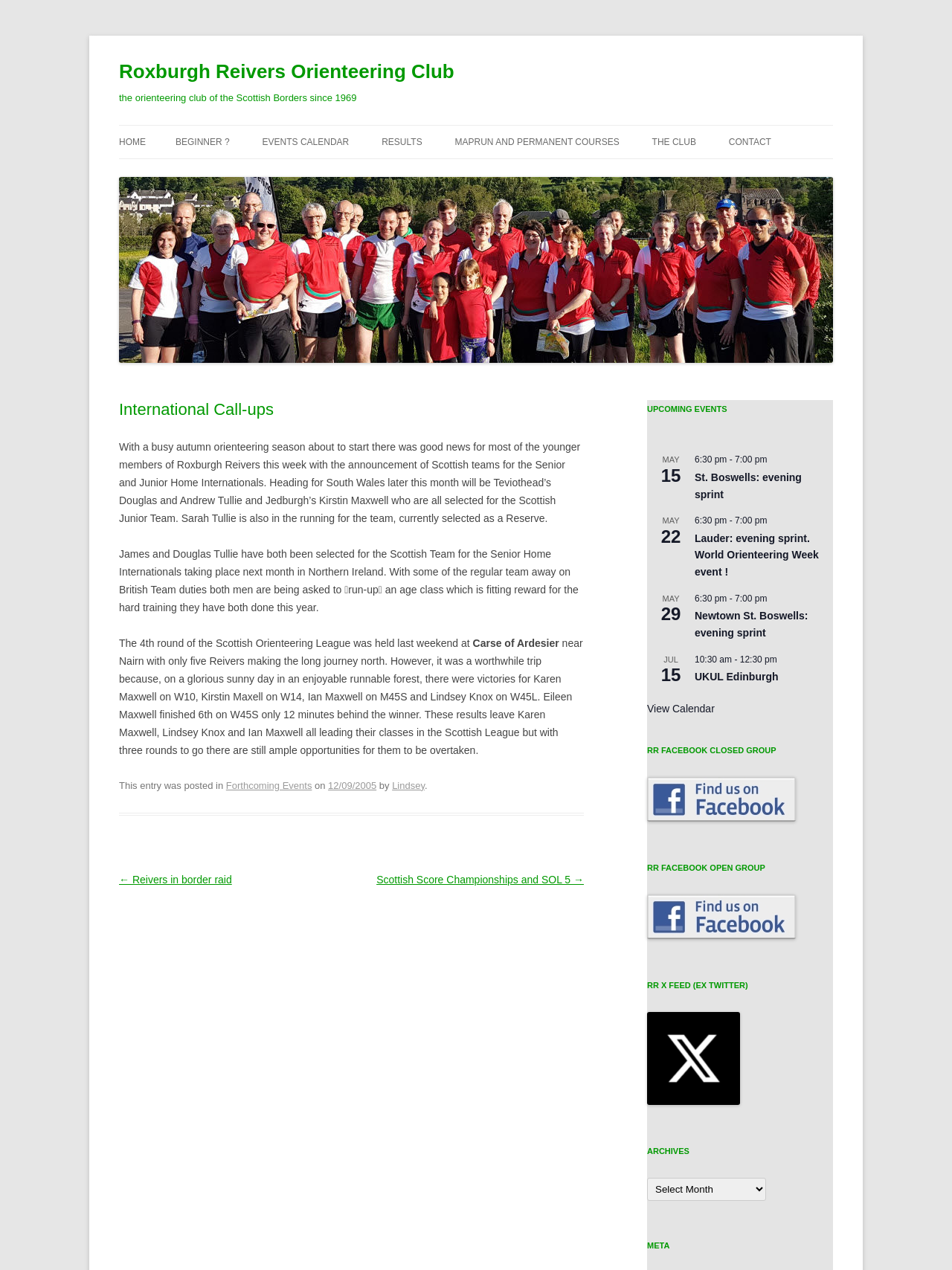What is the date of the Scottish Score Championships and SOL 5 event?
Please provide a comprehensive and detailed answer to the question.

I found the date of the Scottish Score Championships and SOL 5 event in the footer section of the webpage, which says '12/09/2005'.